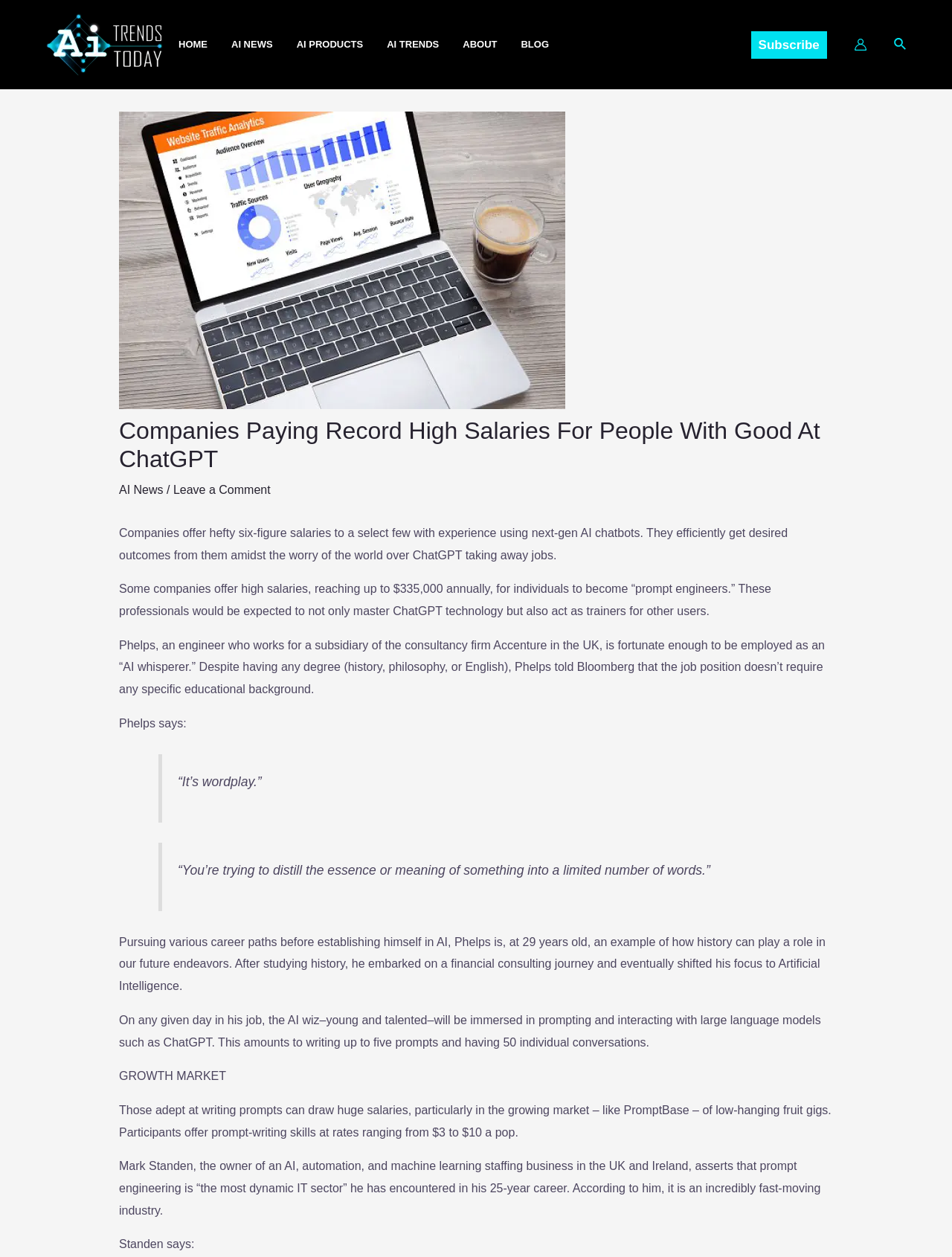Could you find the bounding box coordinates of the clickable area to complete this instruction: "Click on Be Active OCR"?

None